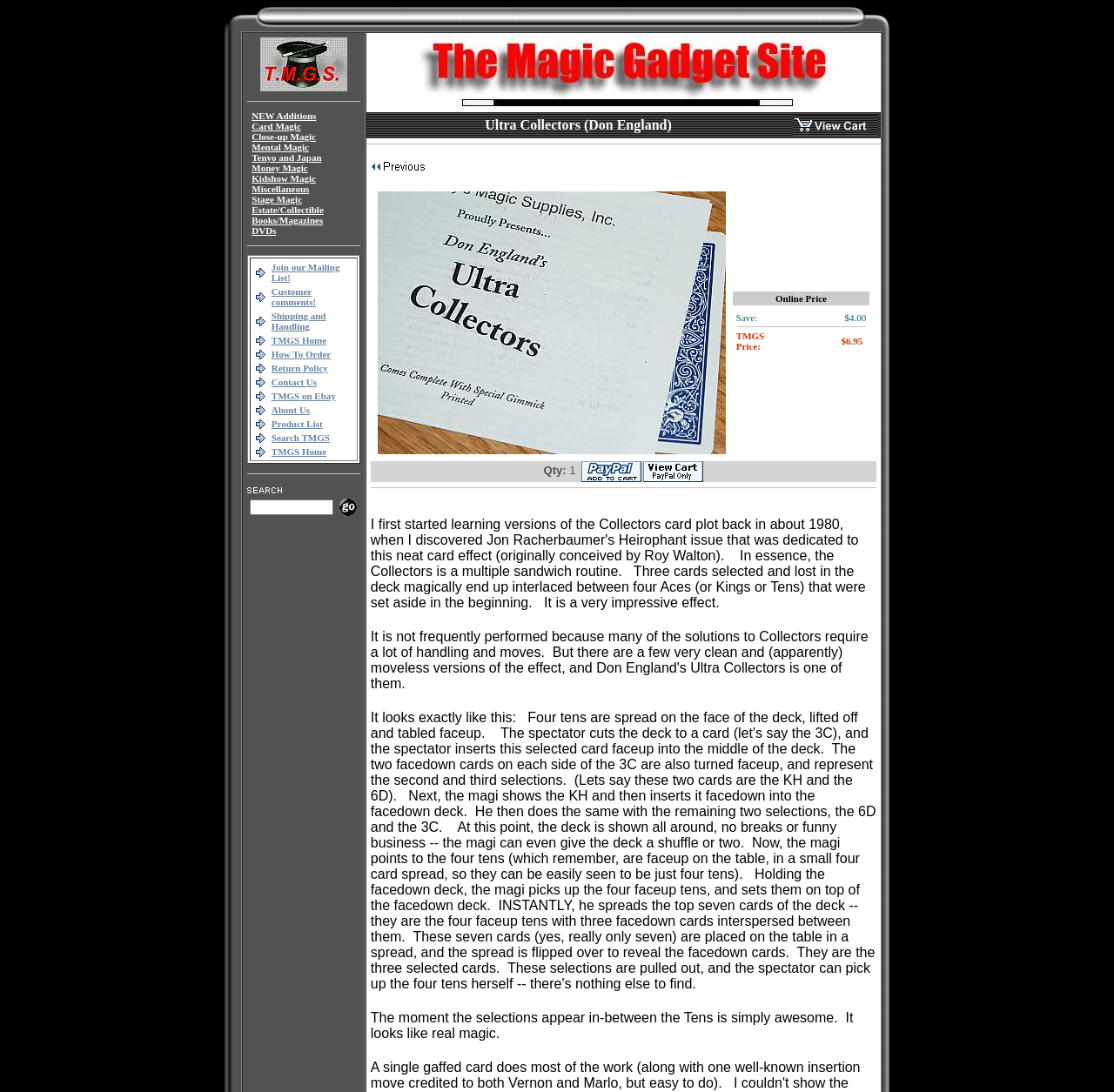Identify the bounding box coordinates of the element to click to follow this instruction: 'Click on the 'Card Magic' link'. Ensure the coordinates are four float values between 0 and 1, provided as [left, top, right, bottom].

[0.226, 0.111, 0.27, 0.12]